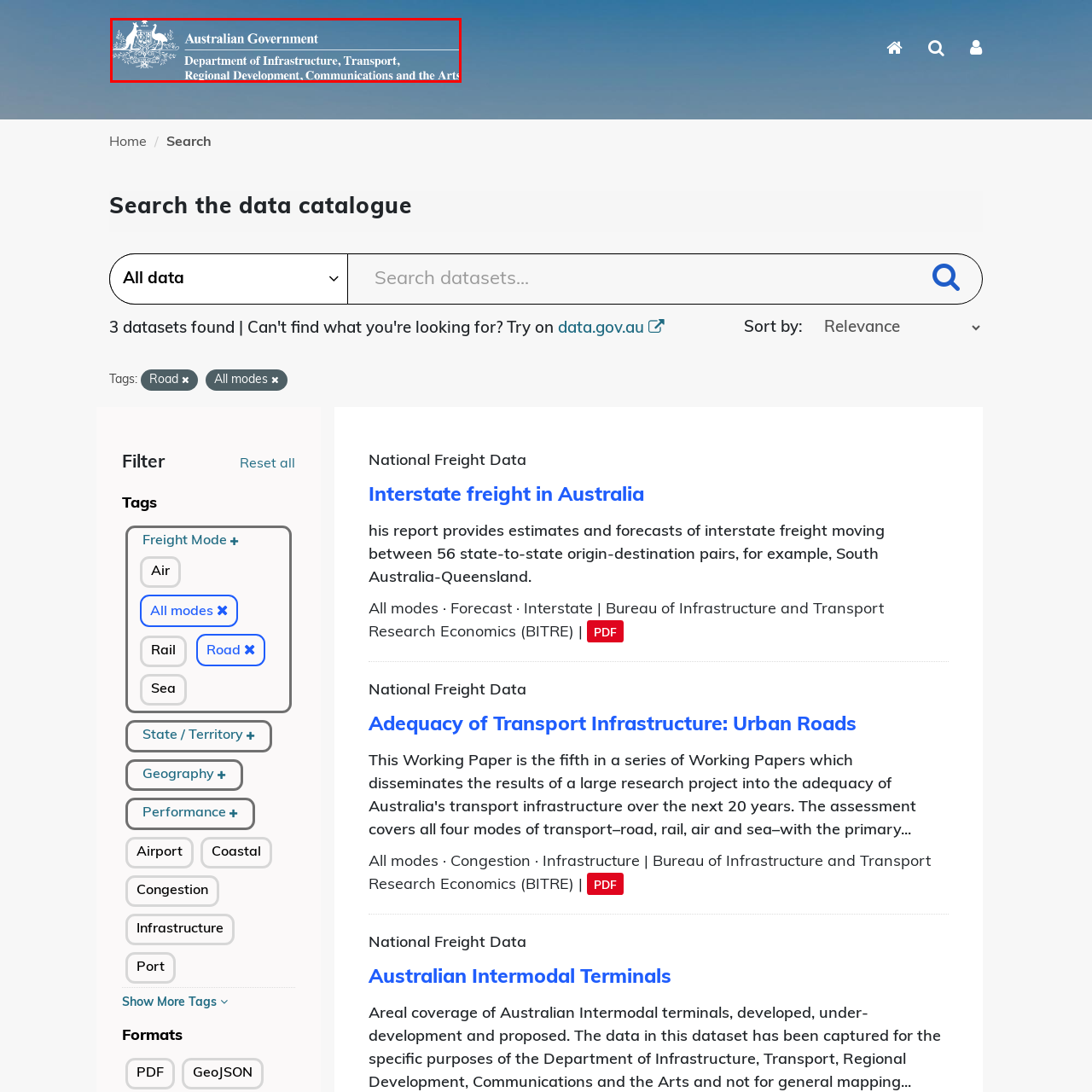Check the image highlighted by the red rectangle and provide a single word or phrase for the question:
What is the department's role in Australia?

Overseeing regional development and transport